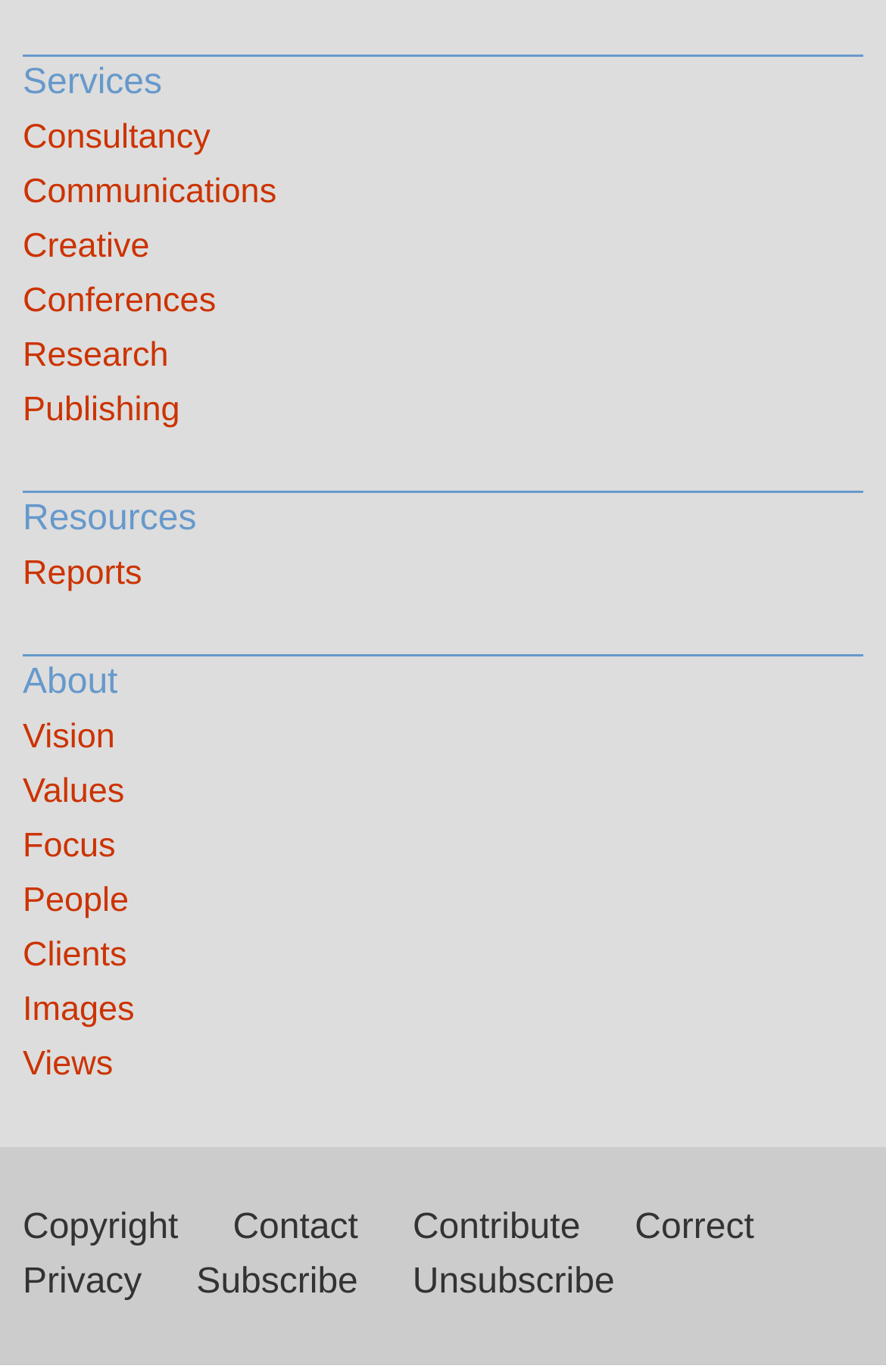Determine the bounding box coordinates for the element that should be clicked to follow this instruction: "Contact the company". The coordinates should be given as four float numbers between 0 and 1, in the format [left, top, right, bottom].

[0.263, 0.881, 0.404, 0.909]